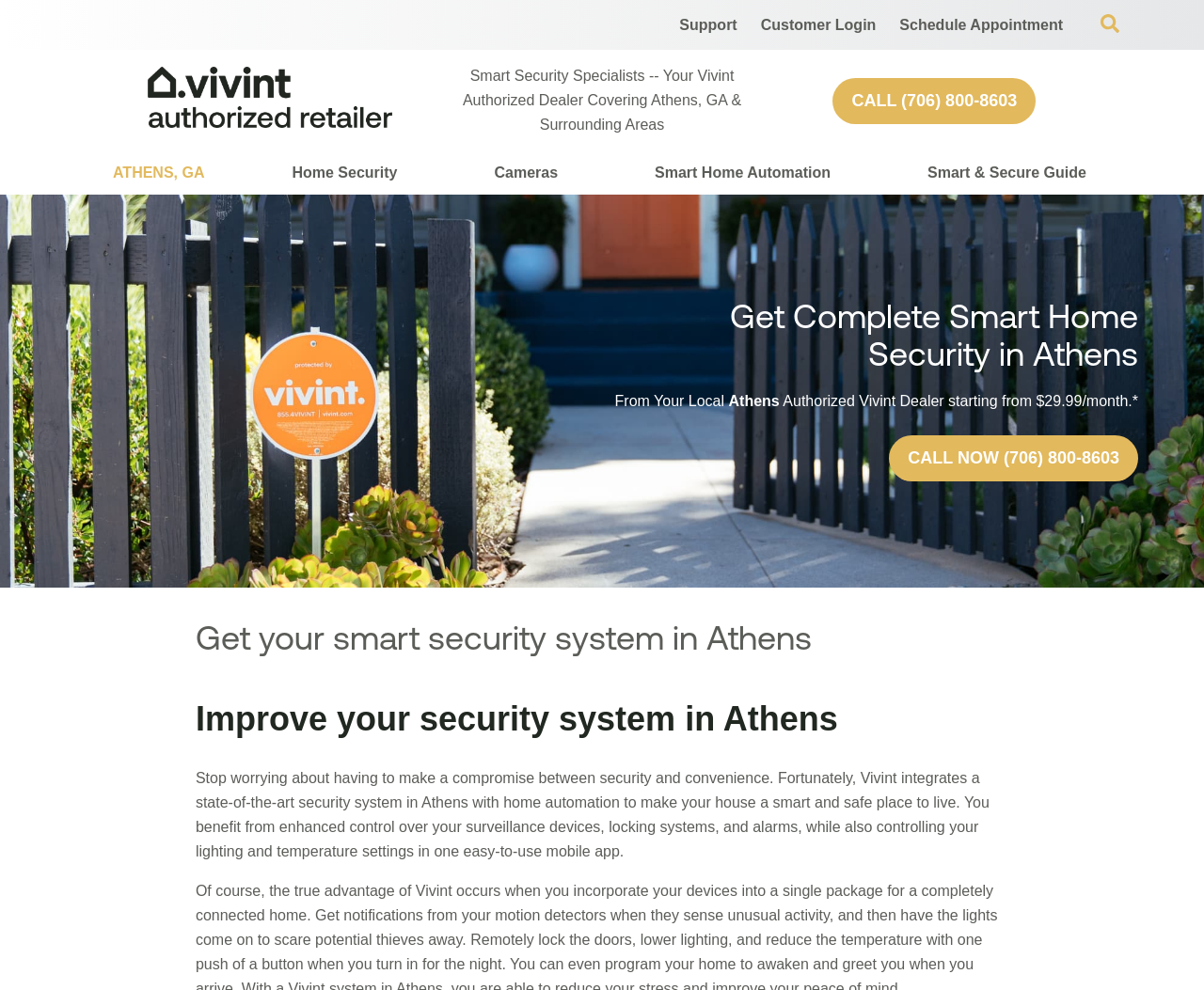Please find the bounding box coordinates of the clickable region needed to complete the following instruction: "View cameras". The bounding box coordinates must consist of four float numbers between 0 and 1, i.e., [left, top, right, bottom].

[0.411, 0.153, 0.463, 0.197]